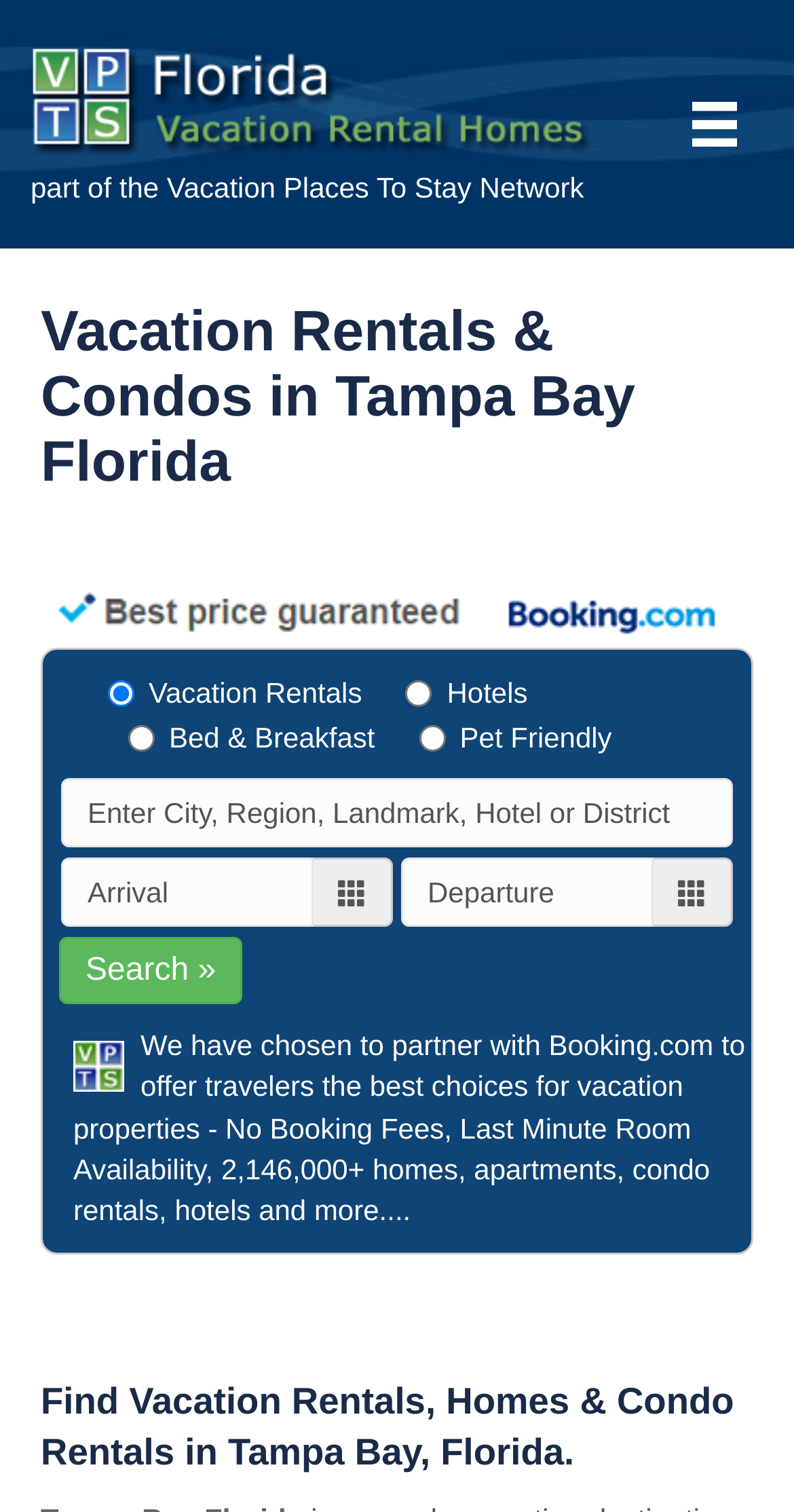Locate the bounding box coordinates of the area where you should click to accomplish the instruction: "Check Pet Friendly option".

[0.528, 0.479, 0.561, 0.497]